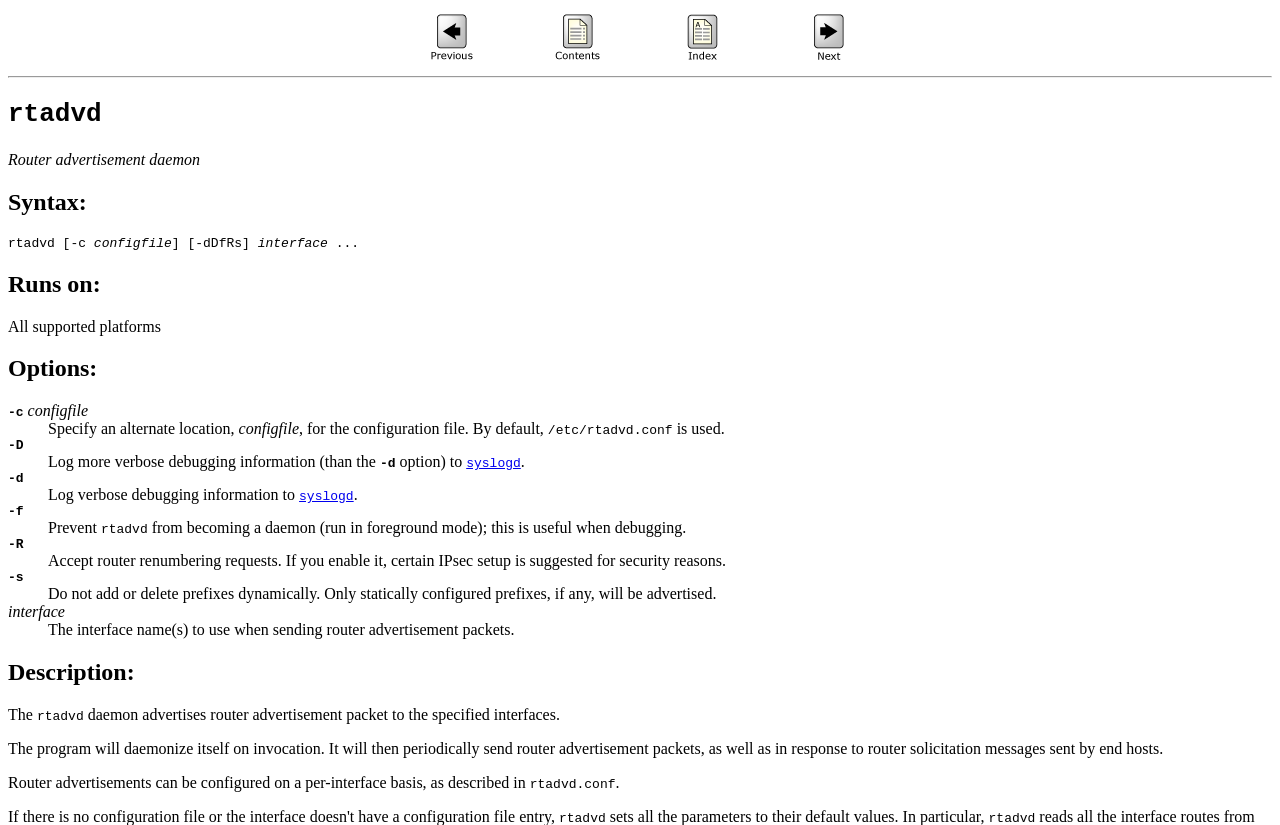Please pinpoint the bounding box coordinates for the region I should click to adhere to this instruction: "Click the 'syslogd' link".

[0.364, 0.549, 0.407, 0.57]